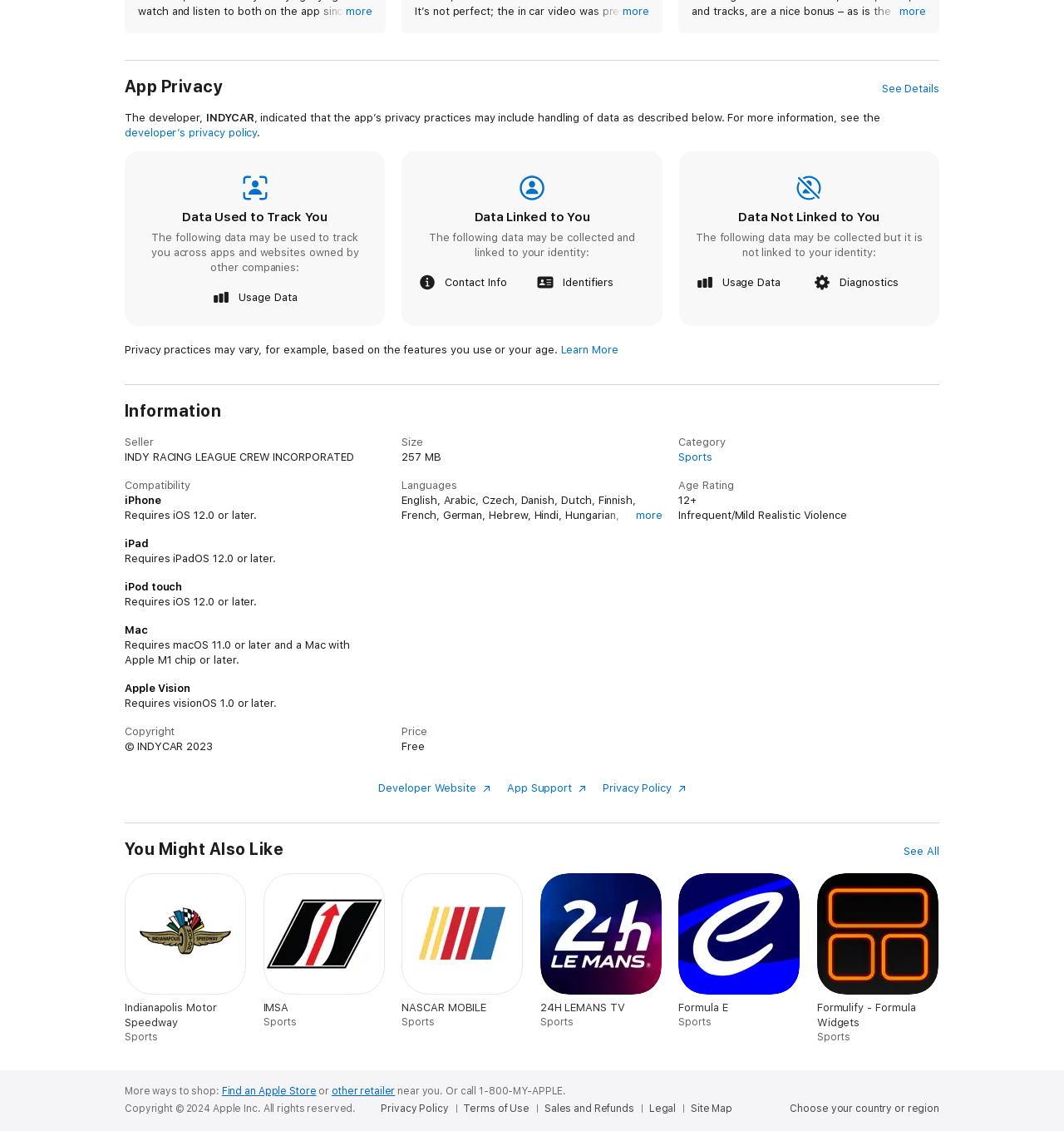Please identify the bounding box coordinates of the clickable area that will allow you to execute the instruction: "Learn more about privacy practices".

[0.527, 0.304, 0.581, 0.315]